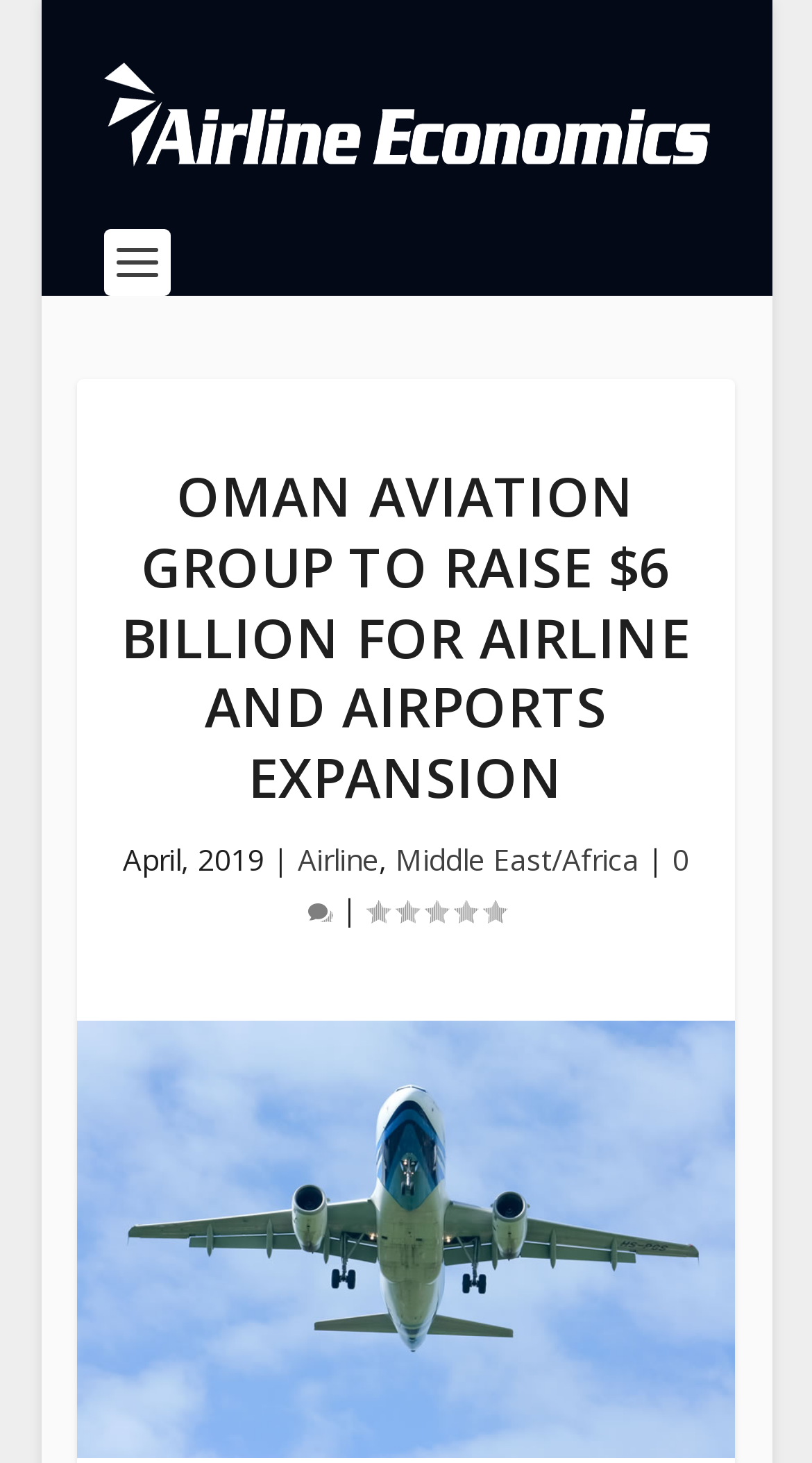What is the rating of this article?
Use the image to give a comprehensive and detailed response to the question.

I found the rating of the article by looking at the generic element that says 'Rating: 0.00' which is located next to the static text element that says '|' and has a bounding box coordinate of [0.451, 0.605, 0.62, 0.64].